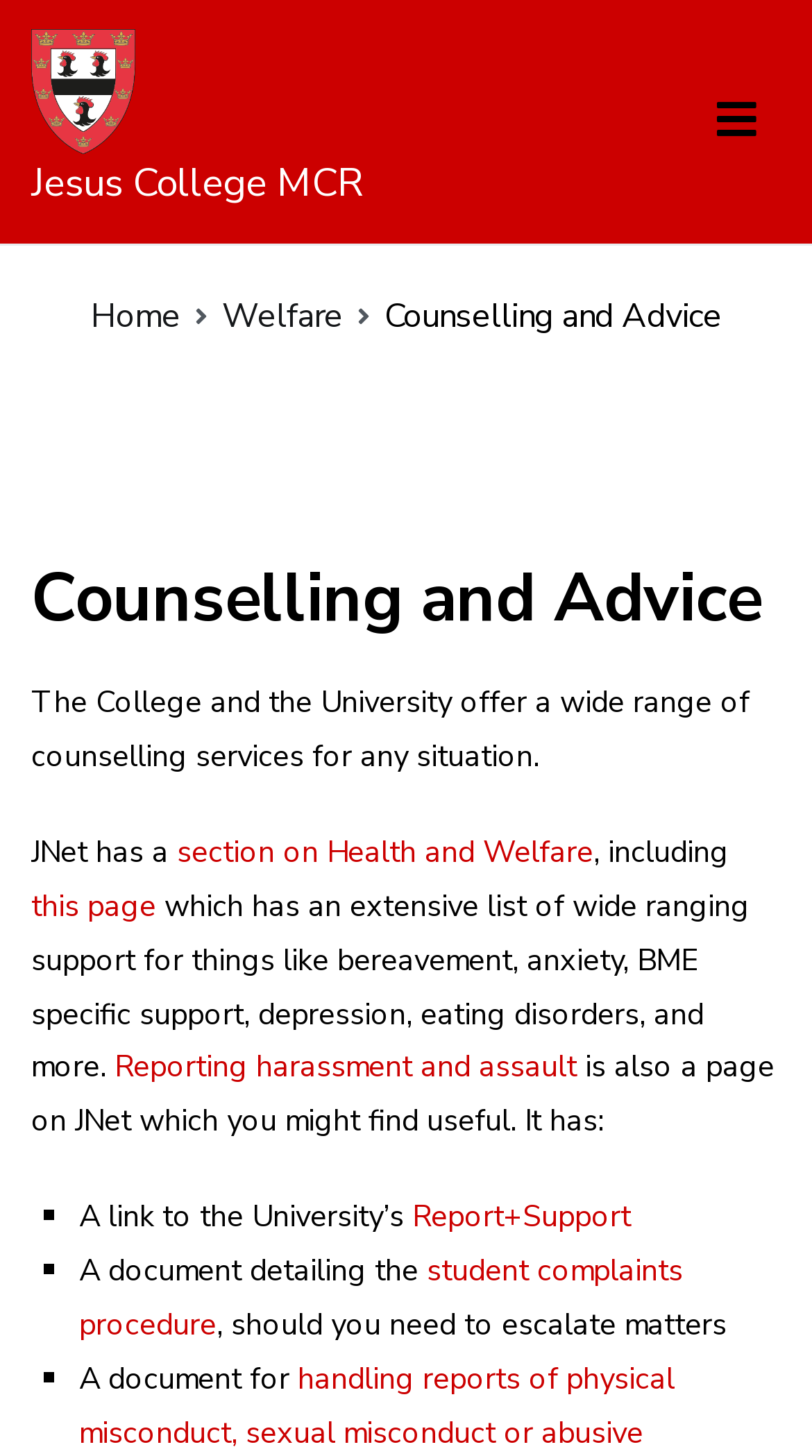Explain in detail what you observe on this webpage.

The webpage is about Counselling and Advice provided by Jesus College MCR. At the top left corner, there is a link and an image with the text "Jesus College MCR". Below this, there is a primary menu button on the top right corner. 

The main content of the webpage is divided into sections. The first section has a header with the title "Counselling and Advice" and a navigation menu with links to "Home" and "Welfare" on the top. 

Below the navigation menu, there is a paragraph of text that explains the counselling services offered by the College and the University. This is followed by a link to a section on Health and Welfare on JNet, which has an extensive list of support services for various issues. 

Further down, there is a link to a page on Reporting harassment and assault, which is also on JNet. This page has information on reporting incidents and the University's support services. 

The webpage also has a list of useful resources, marked with bullet points. These include a link to the University's Report+Support system, a document detailing the student complaints procedure, and a document for reporting incidents.